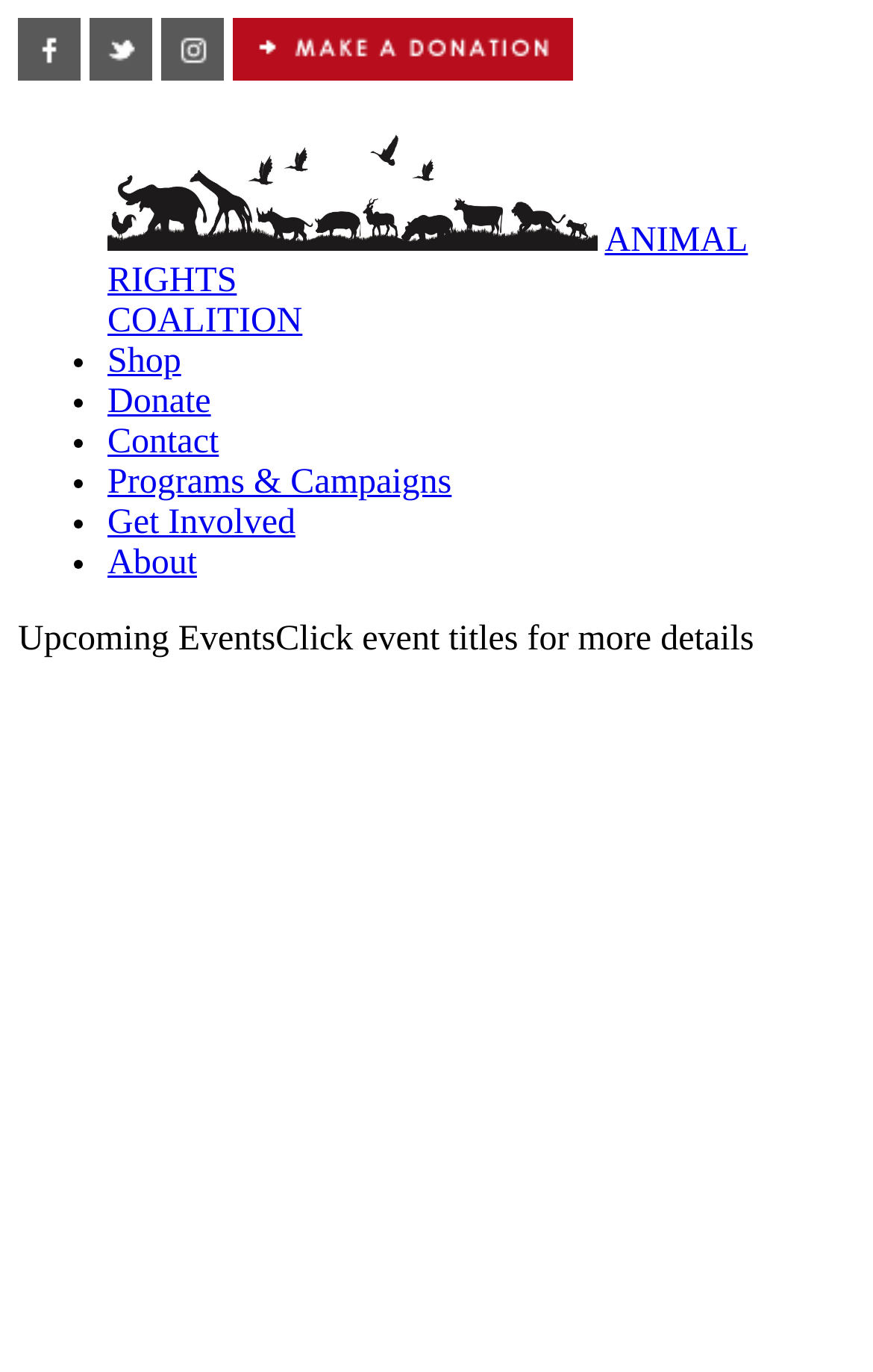Indicate the bounding box coordinates of the clickable region to achieve the following instruction: "View the Donate page."

[0.123, 0.279, 0.242, 0.307]